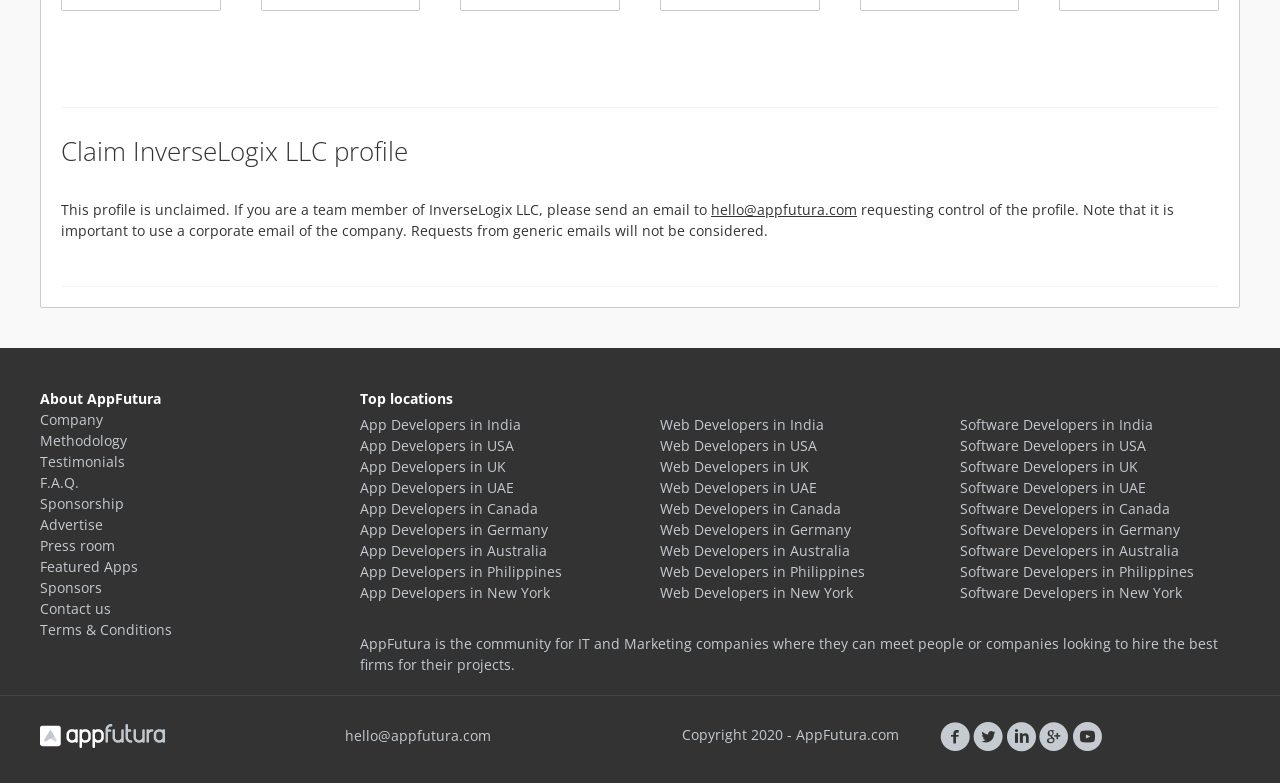Please locate the bounding box coordinates of the element that needs to be clicked to achieve the following instruction: "Contact us". The coordinates should be four float numbers between 0 and 1, i.e., [left, top, right, bottom].

[0.031, 0.765, 0.087, 0.789]